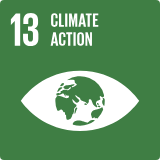What is the significance of the bold '13'?
Could you give a comprehensive explanation in response to this question?

The bold '13' in the image signifies the United Nations Sustainable Development Goal 13, which is dedicated to climate action, emphasizing the importance of addressing environmental challenges and promoting sustainable development.